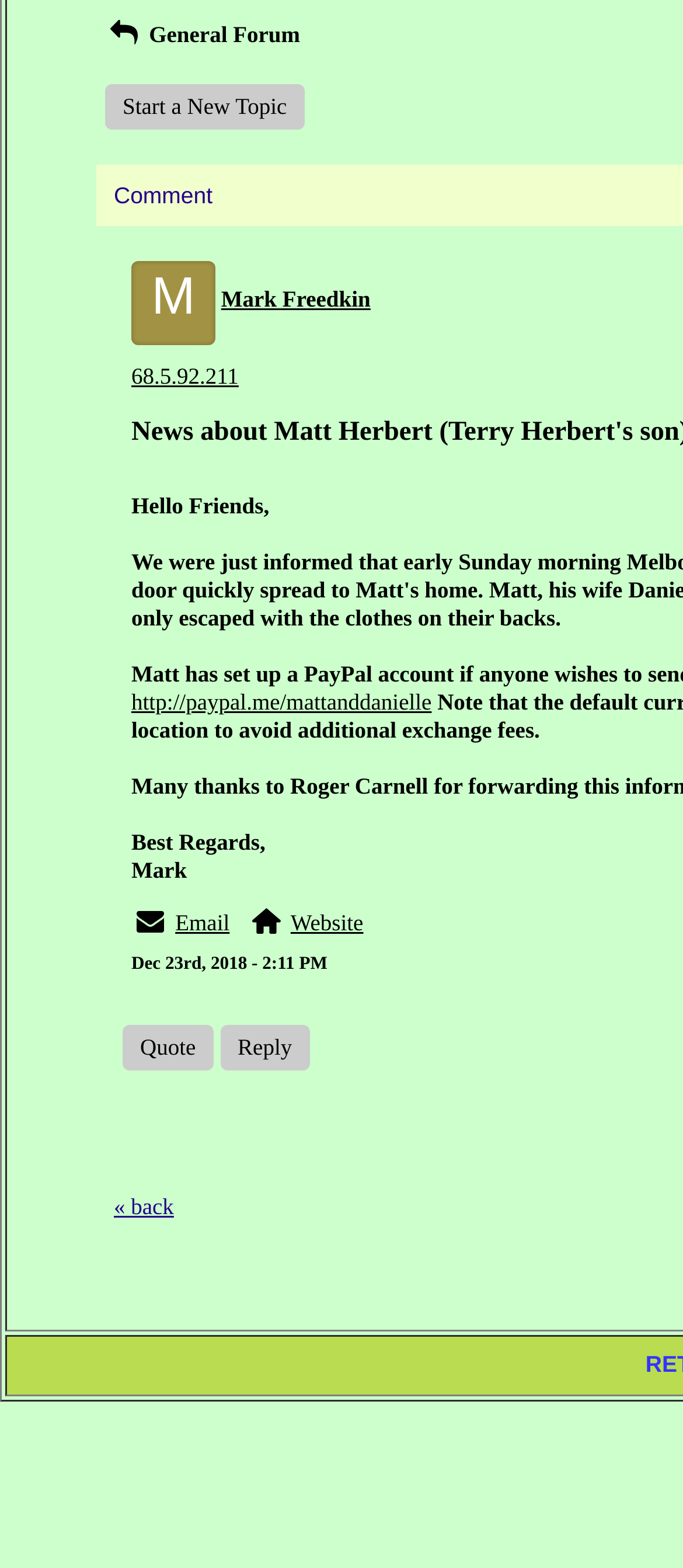Predict the bounding box of the UI element based on the description: "General Forum". The coordinates should be four float numbers between 0 and 1, formatted as [left, top, right, bottom].

[0.154, 0.014, 0.439, 0.03]